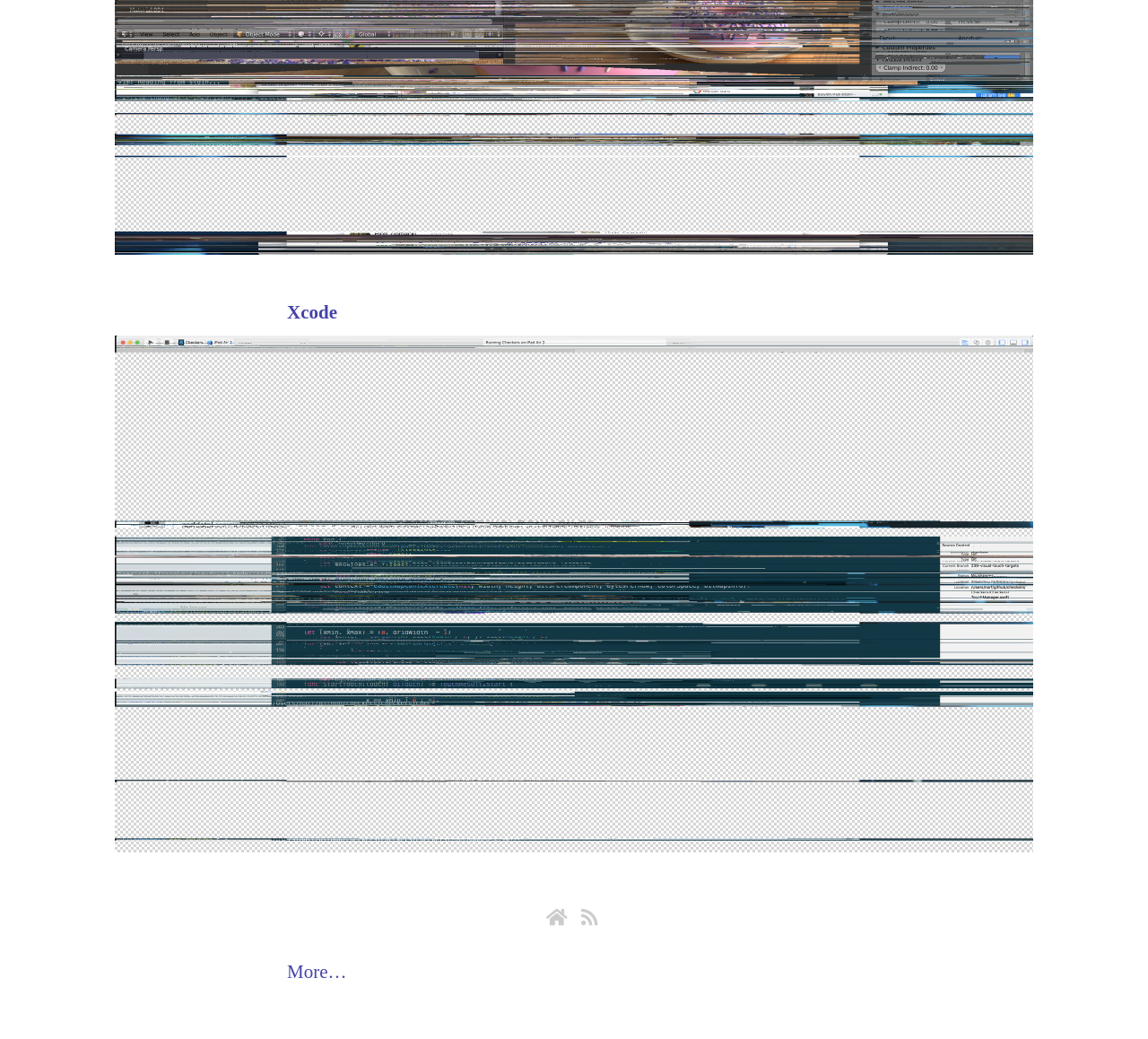Is there a navigation menu?
Analyze the screenshot and provide a detailed answer to the question.

There is a navigation menu present, as indicated by the presence of multiple links with different bounding box coordinates, suggesting a menu or list of options. The links '', '', and 'More…' are likely part of this navigation menu.